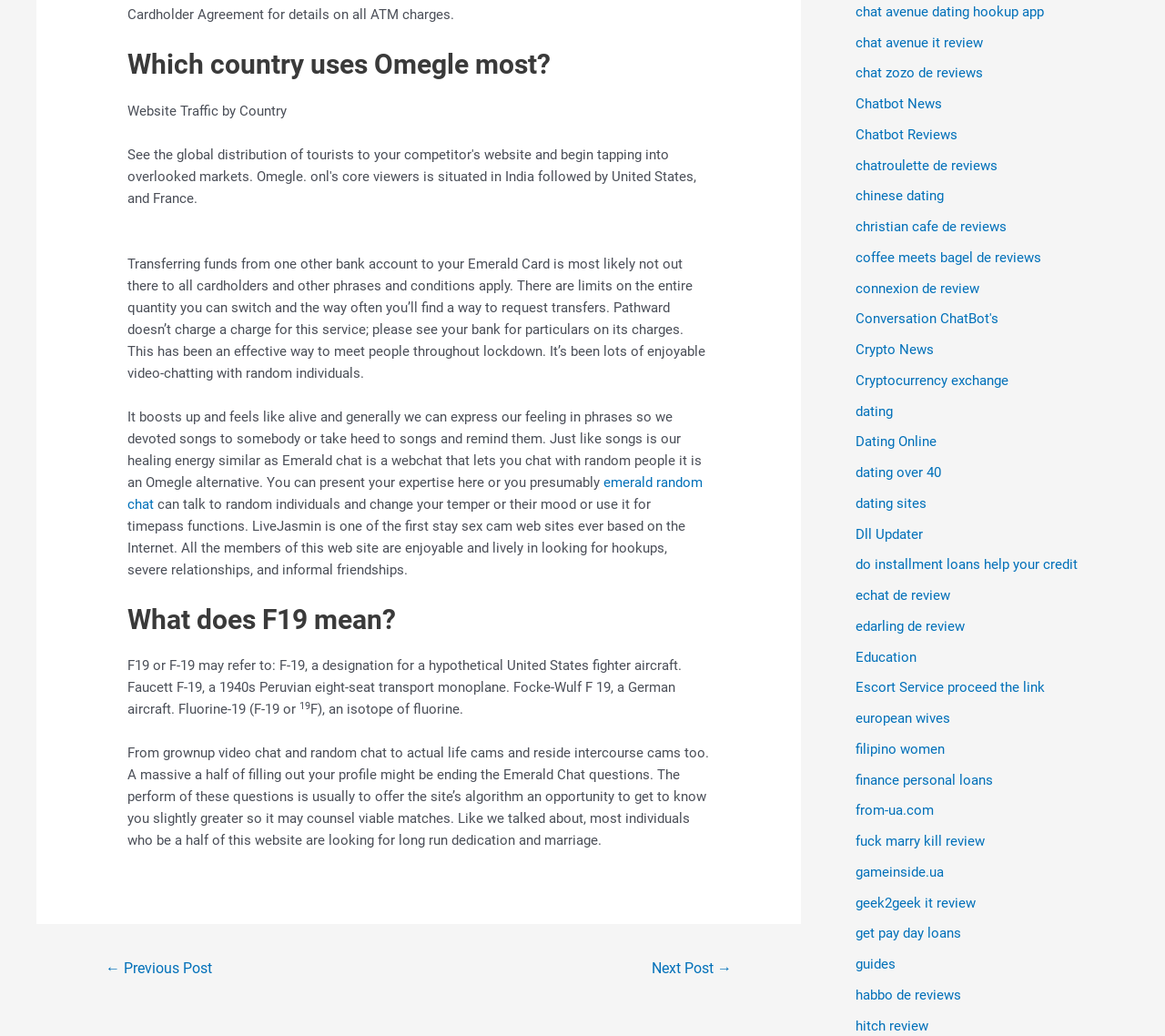What is Emerald Chat?
Please respond to the question with as much detail as possible.

According to the webpage, Emerald Chat is a webchat that allows users to chat with random people, similar to Omegle. It is described as a platform where users can express their feelings and emotions, and it is also mentioned as a way to meet people during lockdown.